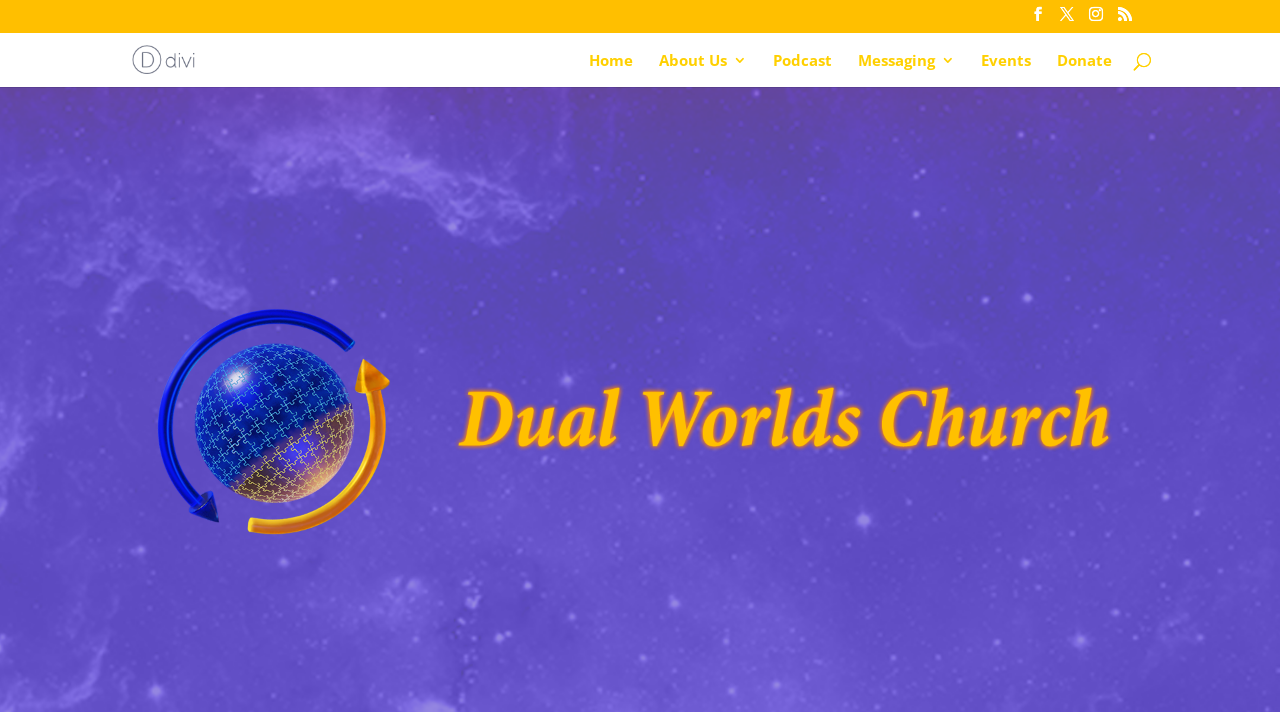Bounding box coordinates should be in the format (top-left x, top-left y, bottom-right x, bottom-right y) and all values should be floating point numbers between 0 and 1. Determine the bounding box coordinate for the UI element described as: Donate

[0.826, 0.074, 0.869, 0.121]